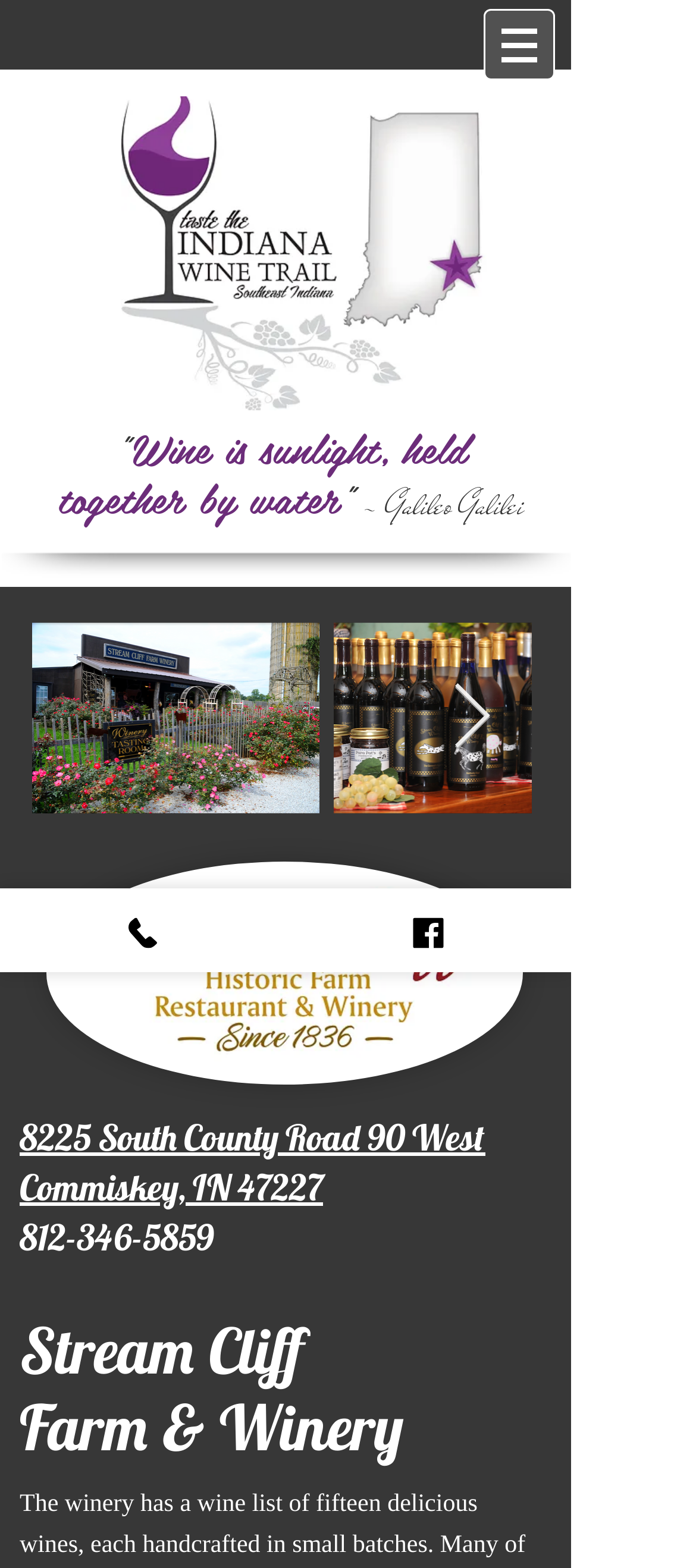Describe all visible elements and their arrangement on the webpage.

The webpage is about Stream Cliff Farm & Winery, which is part of The Indiana Wine Trail. At the top right corner, there is a navigation menu with a button that has a popup menu. Below the navigation menu, there is a large image of the Indiana Wine Trail logo, taking up most of the top section of the page.

In the middle section of the page, there is a quote from Galileo Galilei about wine, which is a heading element. Below the quote, there is a circular image of Stream Cliff Farm & Winery. To the left of the circular image, there are three headings with information about the winery, including its address, phone number, and name. Each of these headings has a corresponding link.

To the right of the circular image, there are three buttons, two of which are not labeled, and one labeled "Next Item". The "Next Item" button has an image on it.

At the bottom left corner of the page, there are two links, one labeled "Phone" and the other labeled "Facebook", each with a corresponding image.